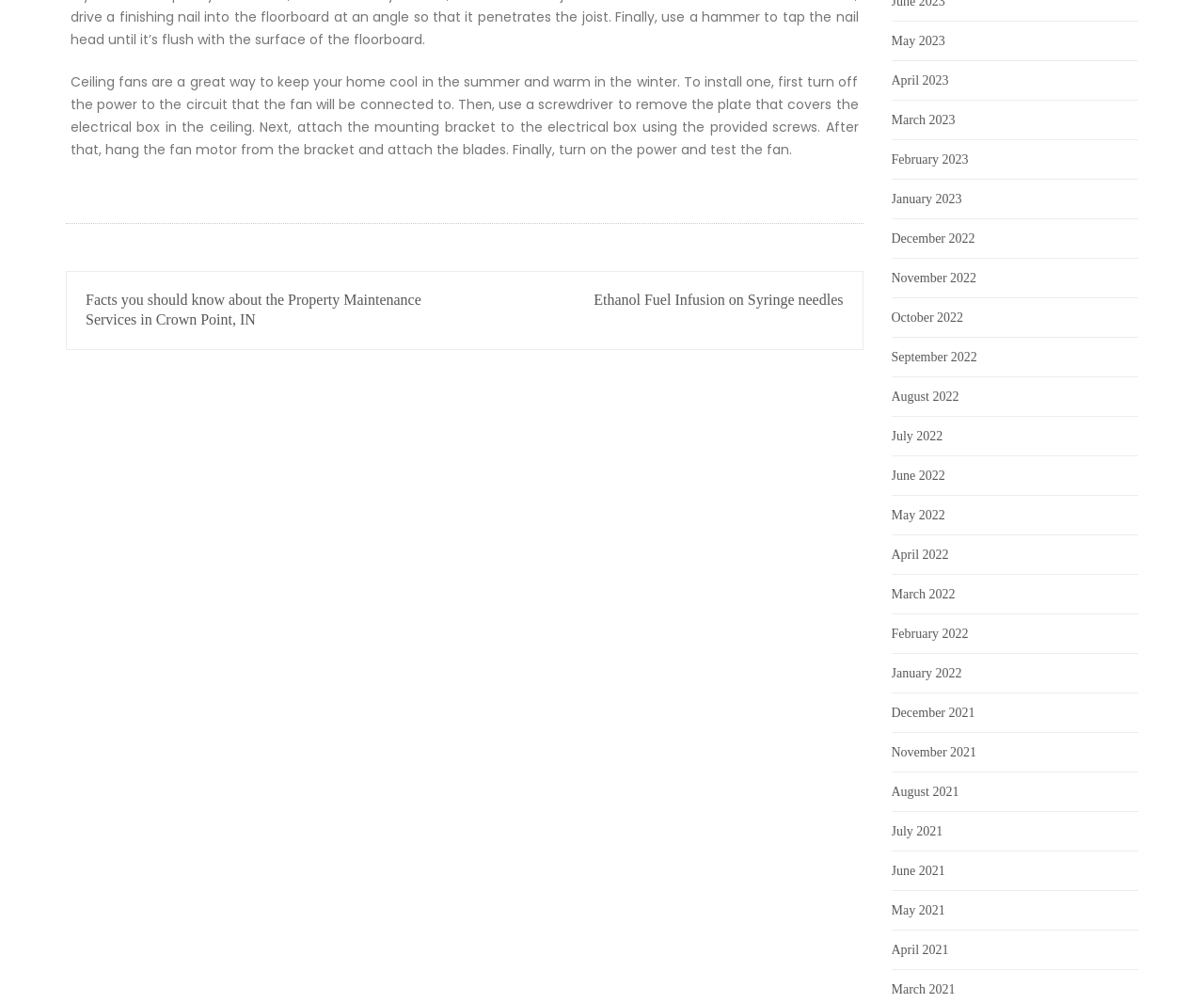Please identify the bounding box coordinates of where to click in order to follow the instruction: "Read about facts you should know about the Property Maintenance Services in Crown Point, IN".

[0.071, 0.291, 0.35, 0.327]